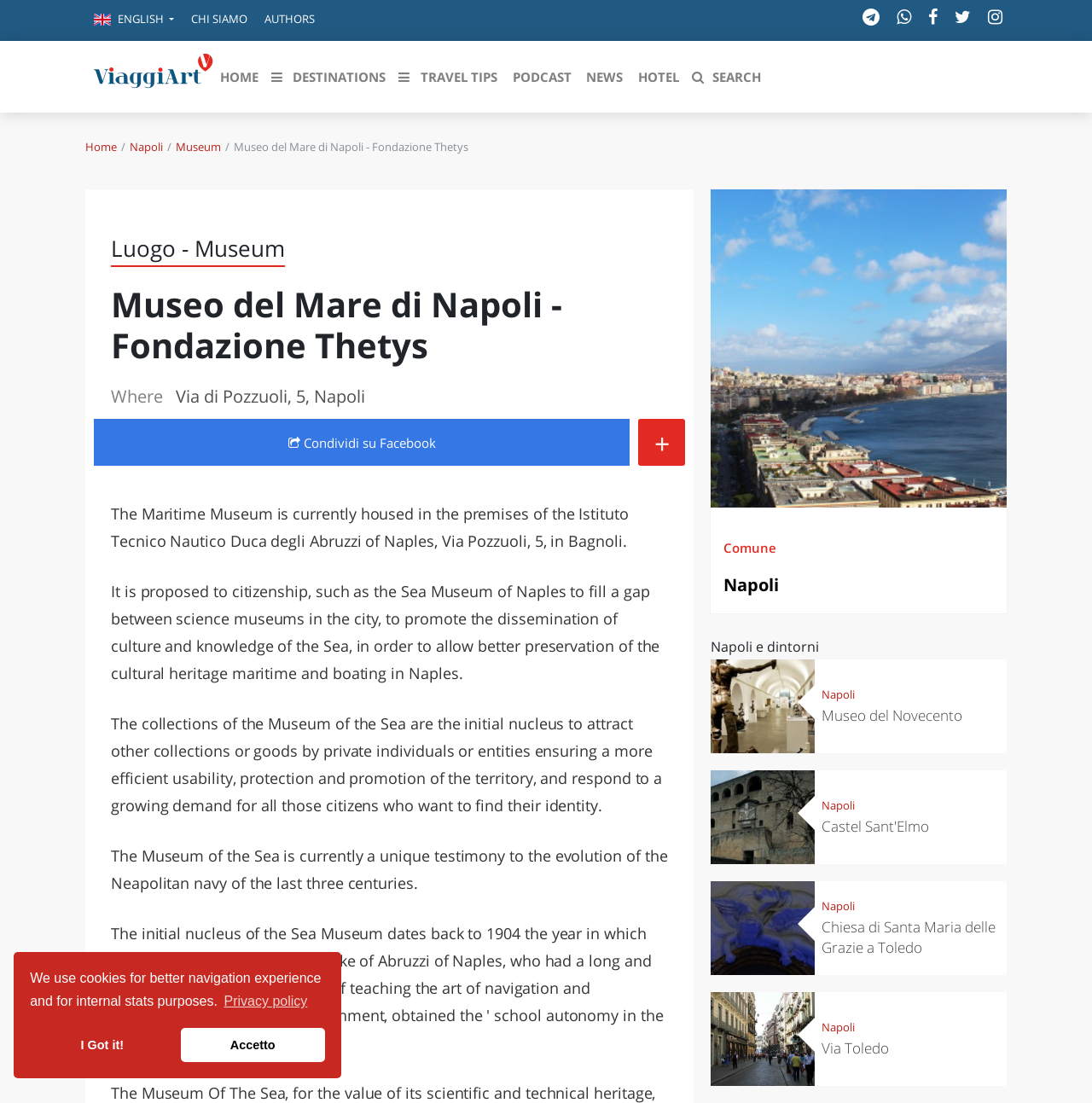What is the purpose of the museum?
Use the information from the image to give a detailed answer to the question.

I found the answer by reading the text that describes the museum's purpose, which says 'to promote the dissemination of culture and knowledge of the Sea, in order to allow better preservation of the cultural heritage maritime and boating in Naples'. This suggests that the museum aims to educate people about the sea and its cultural significance.